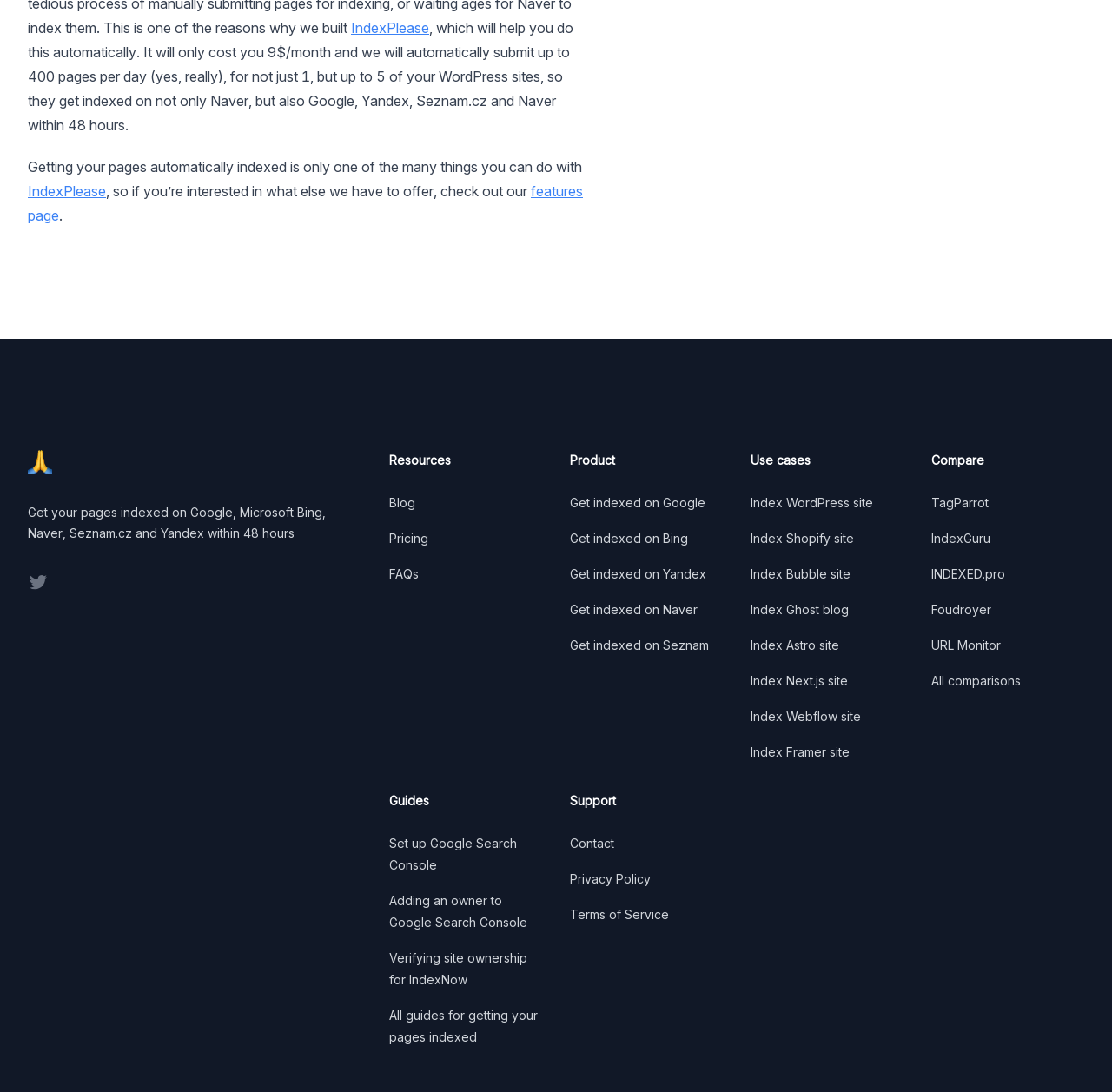How many use cases are listed?
Using the image, provide a concise answer in one word or a short phrase.

8